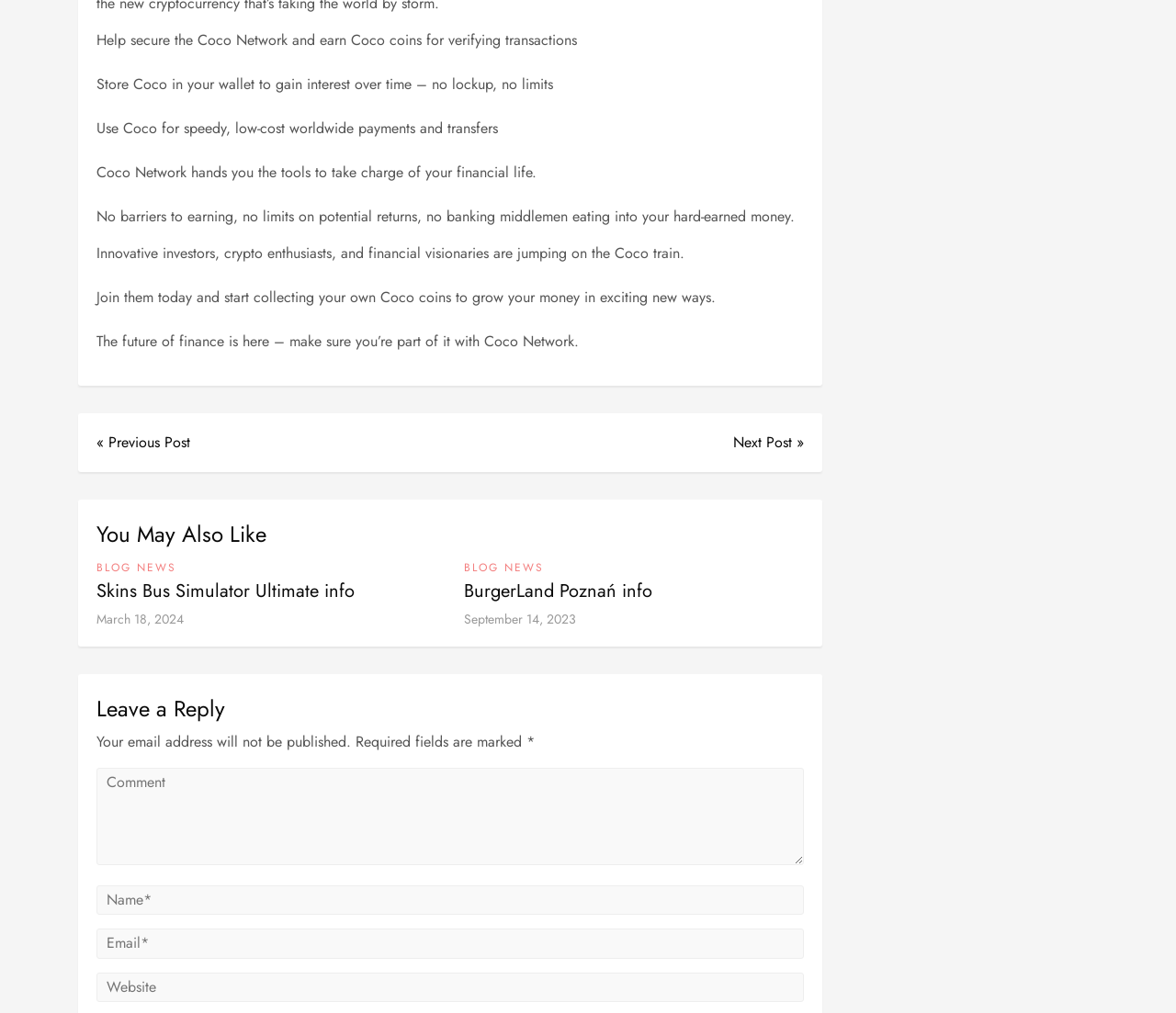Respond to the following question with a brief word or phrase:
What is the purpose of the Coco coins?

Earning returns